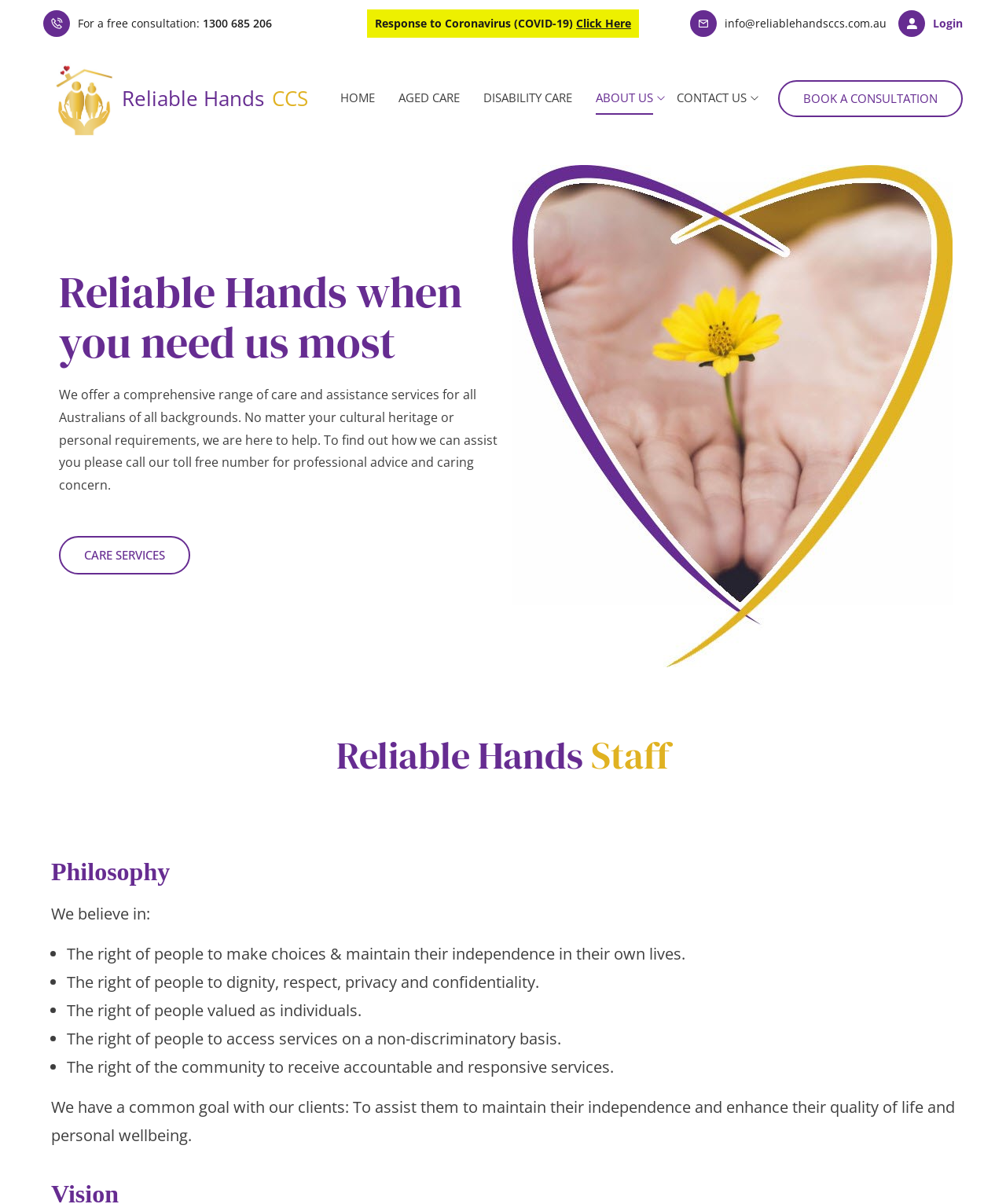Please determine the bounding box coordinates of the section I need to click to accomplish this instruction: "Login to the system".

[0.881, 0.008, 0.957, 0.031]